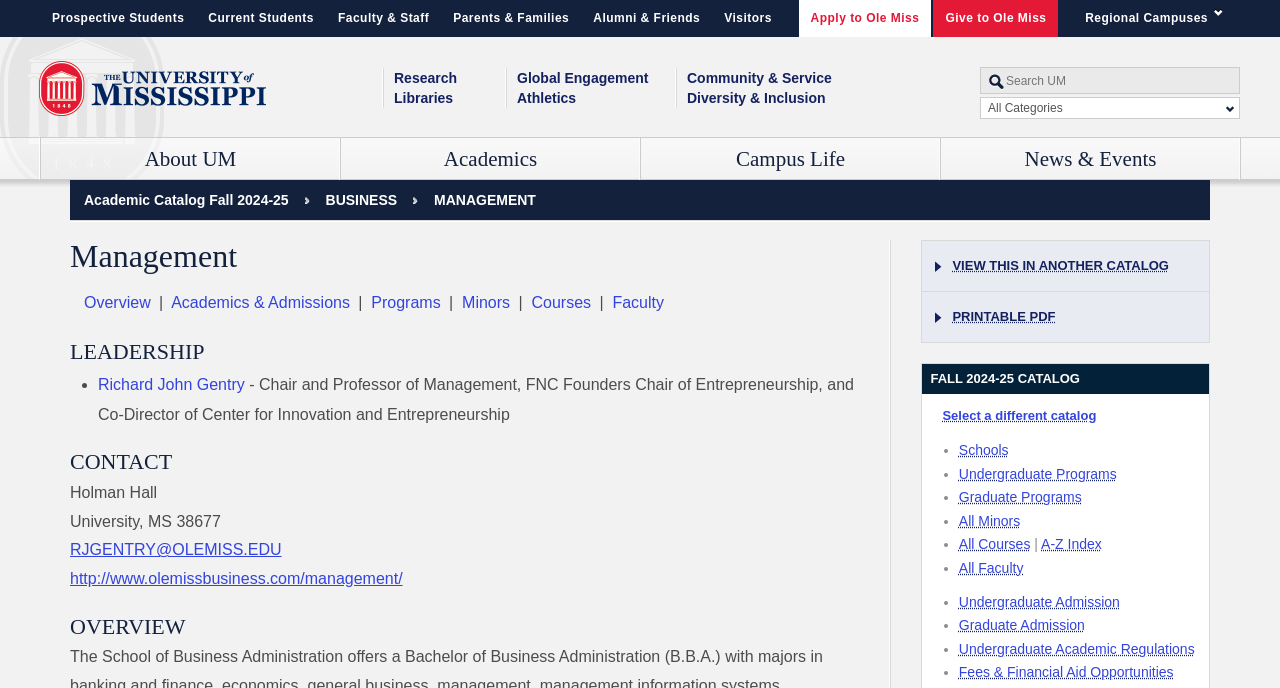Identify the bounding box coordinates necessary to click and complete the given instruction: "Give to Ole Miss".

[0.729, 0.0, 0.827, 0.054]